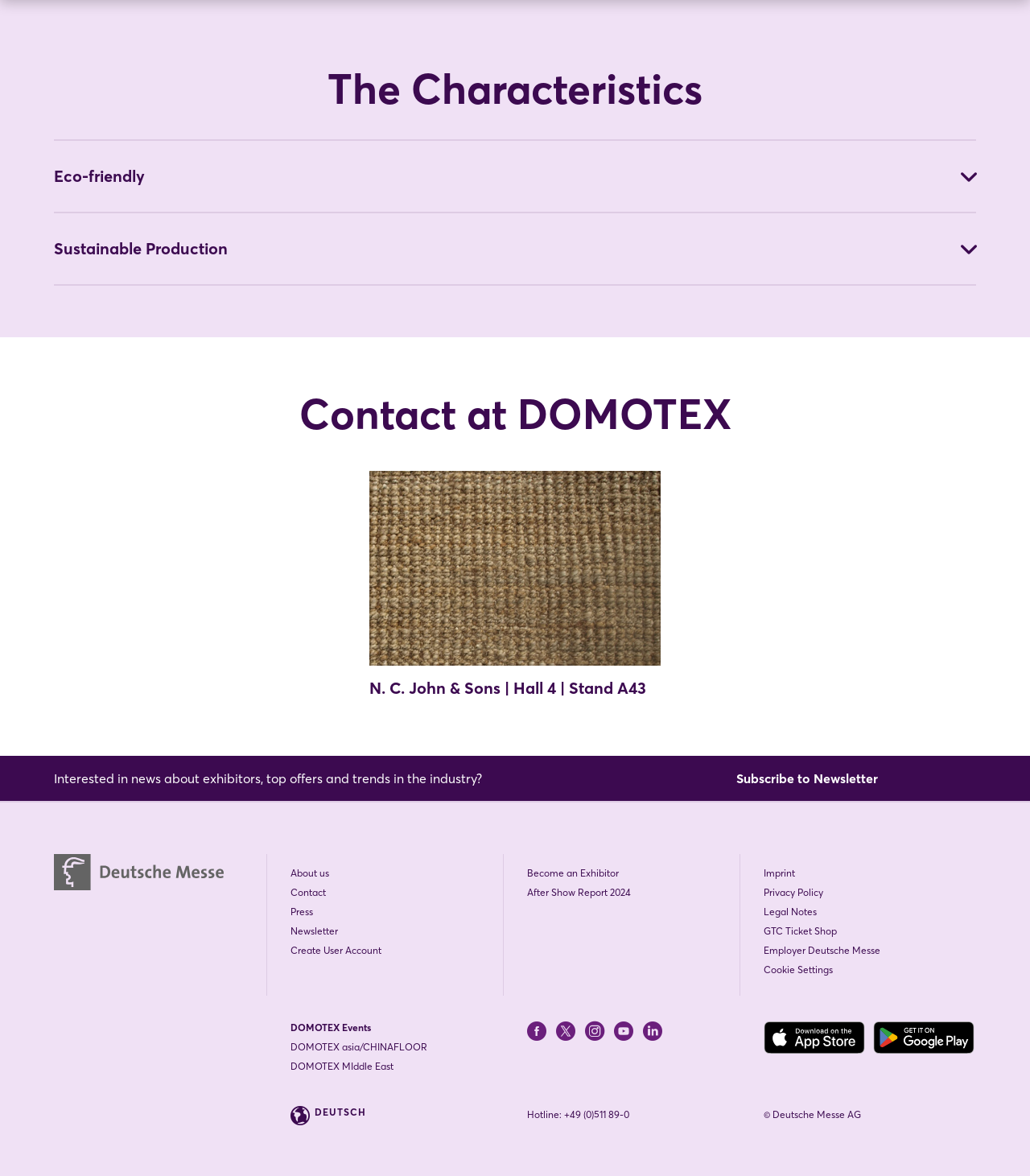Determine the bounding box coordinates for the area that needs to be clicked to fulfill this task: "Click on 'N. C. John & Sons | Hall 4 | Stand A43'". The coordinates must be given as four float numbers between 0 and 1, i.e., [left, top, right, bottom].

[0.359, 0.401, 0.641, 0.599]